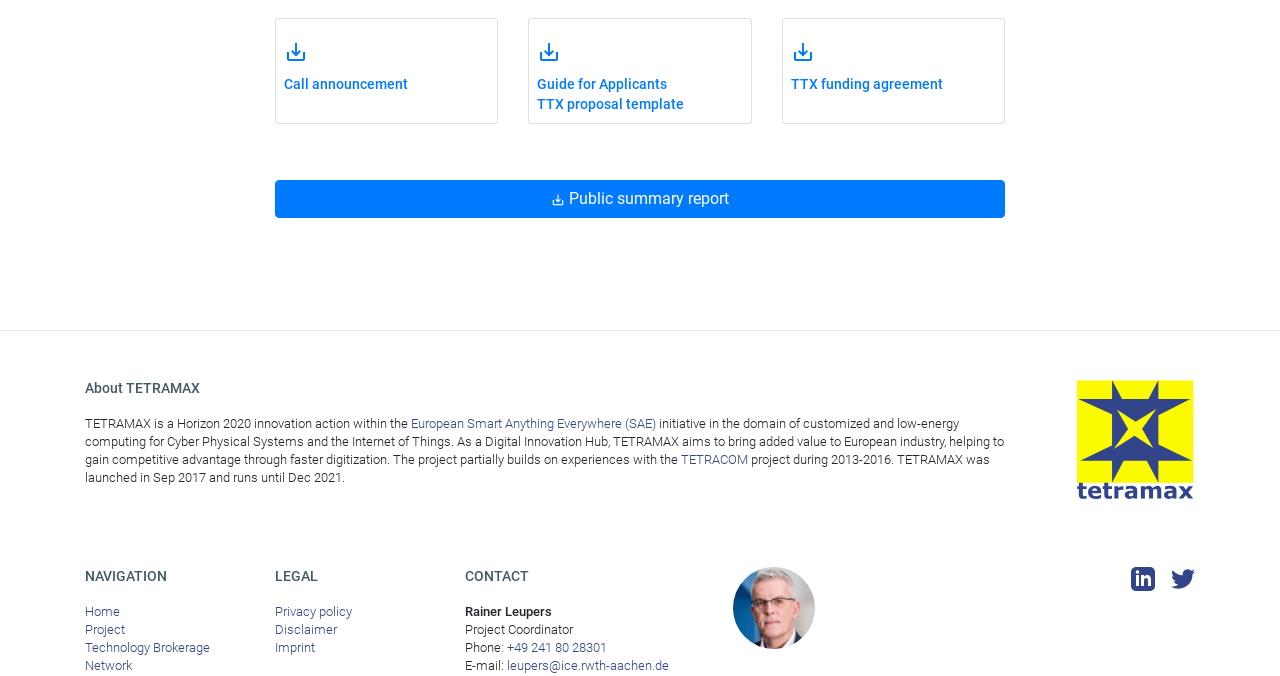What is the domain of customized and low-energy computing?
Please answer the question with a single word or phrase, referencing the image.

Cyber Physical Systems and the Internet of Things